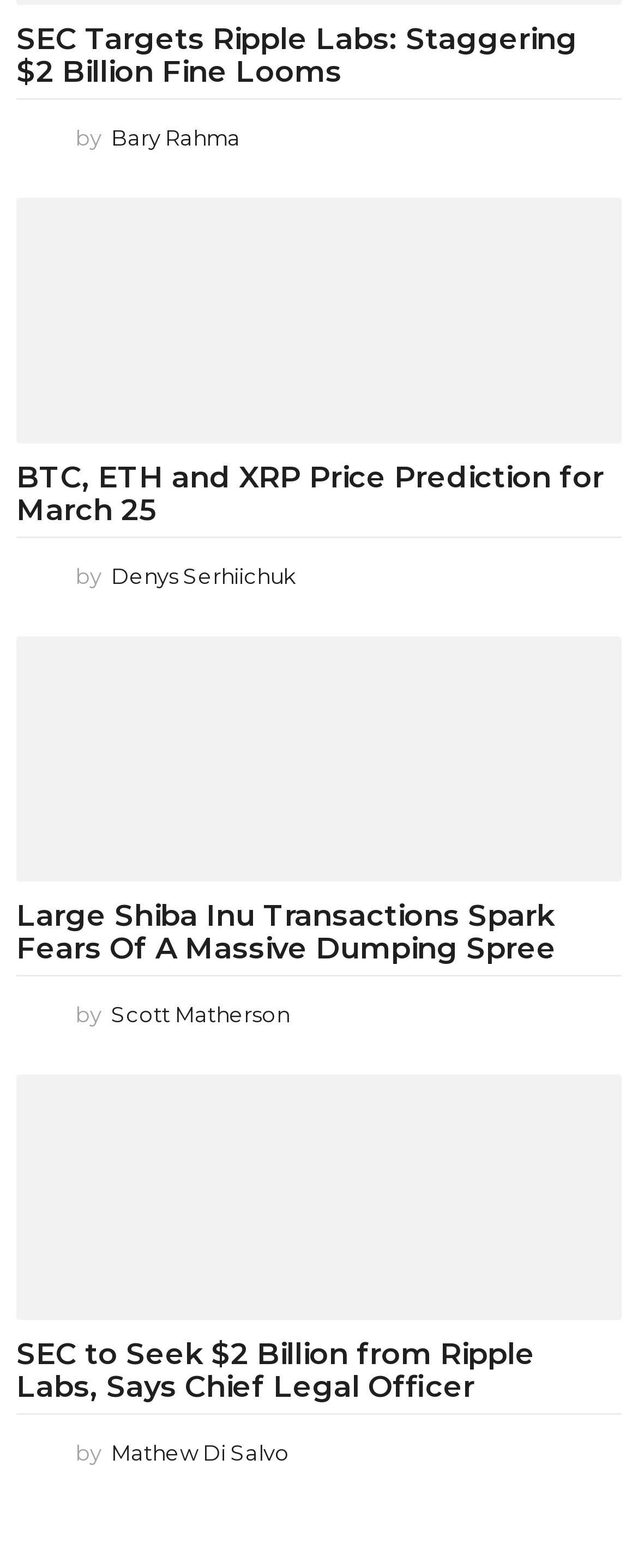What is the title of the first article?
Analyze the image and deliver a detailed answer to the question.

I determined the title of the first article by looking at the heading element with the text 'SEC Targets Ripple Labs: Staggering $2 Billion Fine Looms' and its corresponding link element with the same text. This suggests that the title of the first article is 'SEC Targets Ripple Labs'.